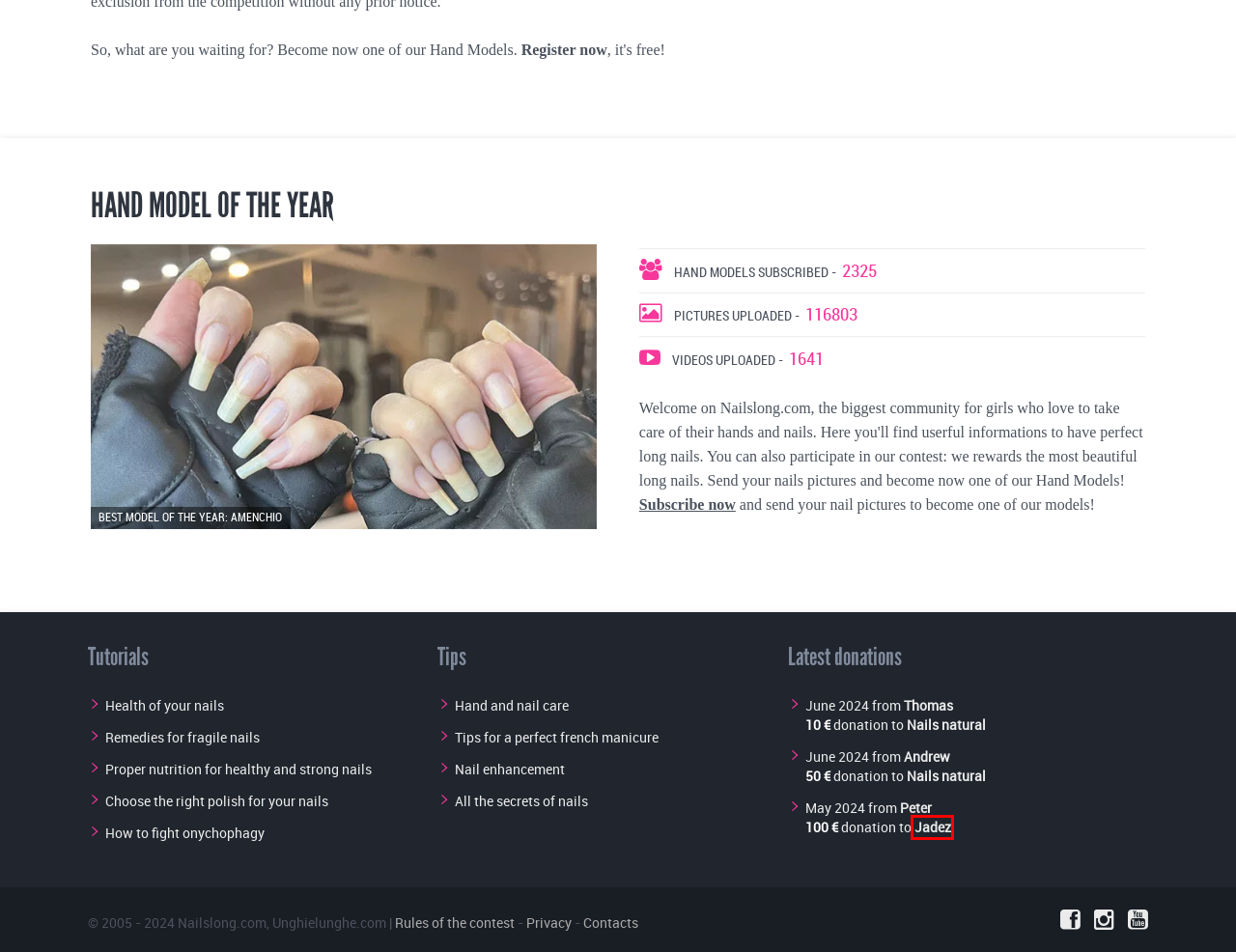You are given a screenshot of a webpage within which there is a red rectangle bounding box. Please choose the best webpage description that matches the new webpage after clicking the selected element in the bounding box. Here are the options:
A. amenchio - Nailslong.com
B. Privacy Policy - Nailslong.com
C. Remedies for fragile nails
D. Jadez - Nailslong.com
E. Choose the right polish for your nails
F. Hand and nail care
G. Proper nutrition for healthy and strong nails
H. Health of your nails, how to keep them strong and resistant

D